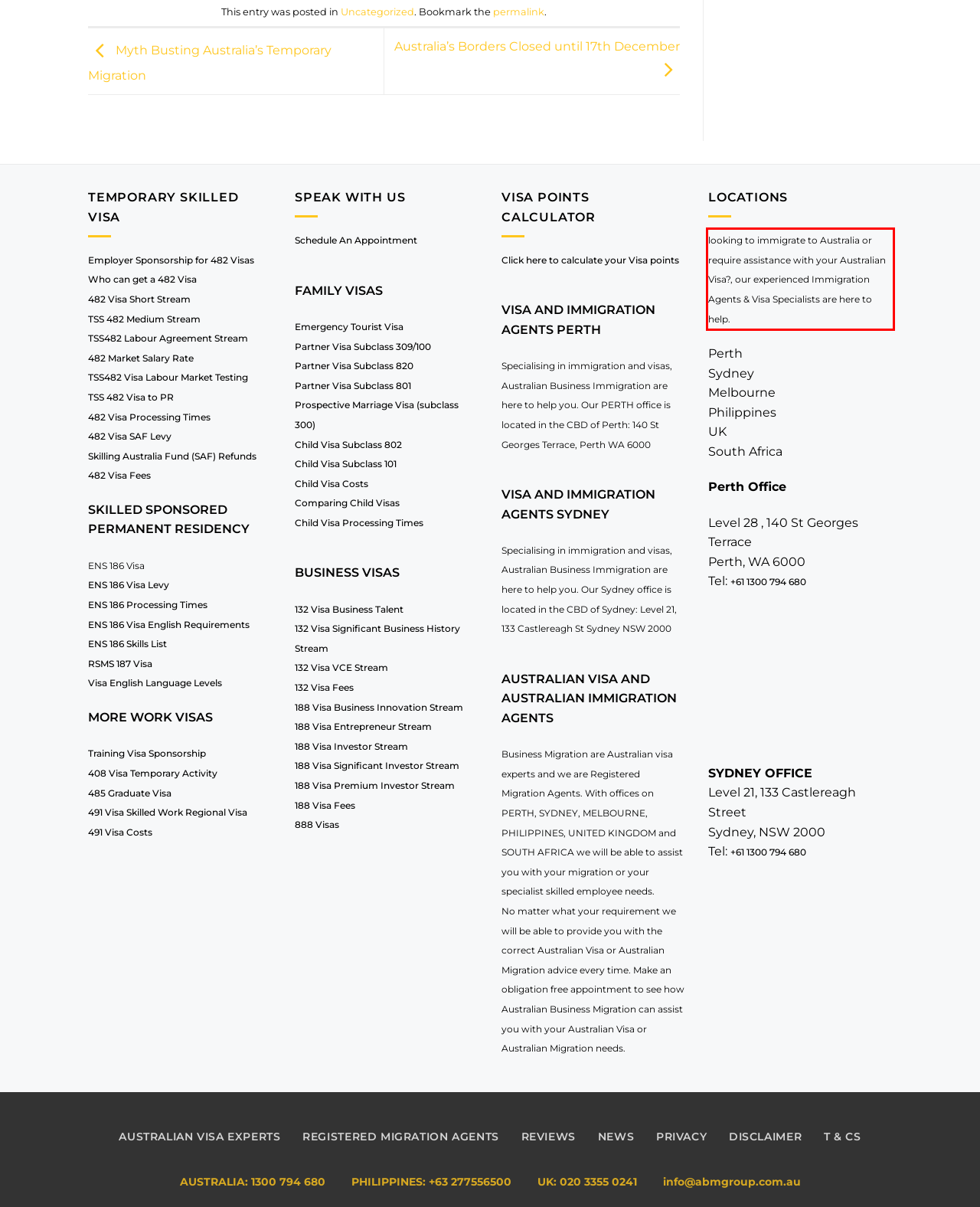From the provided screenshot, extract the text content that is enclosed within the red bounding box.

looking to immigrate to Australia or require assistance with your Australian Visa?, our experienced Immigration Agents & Visa Specialists are here to help.